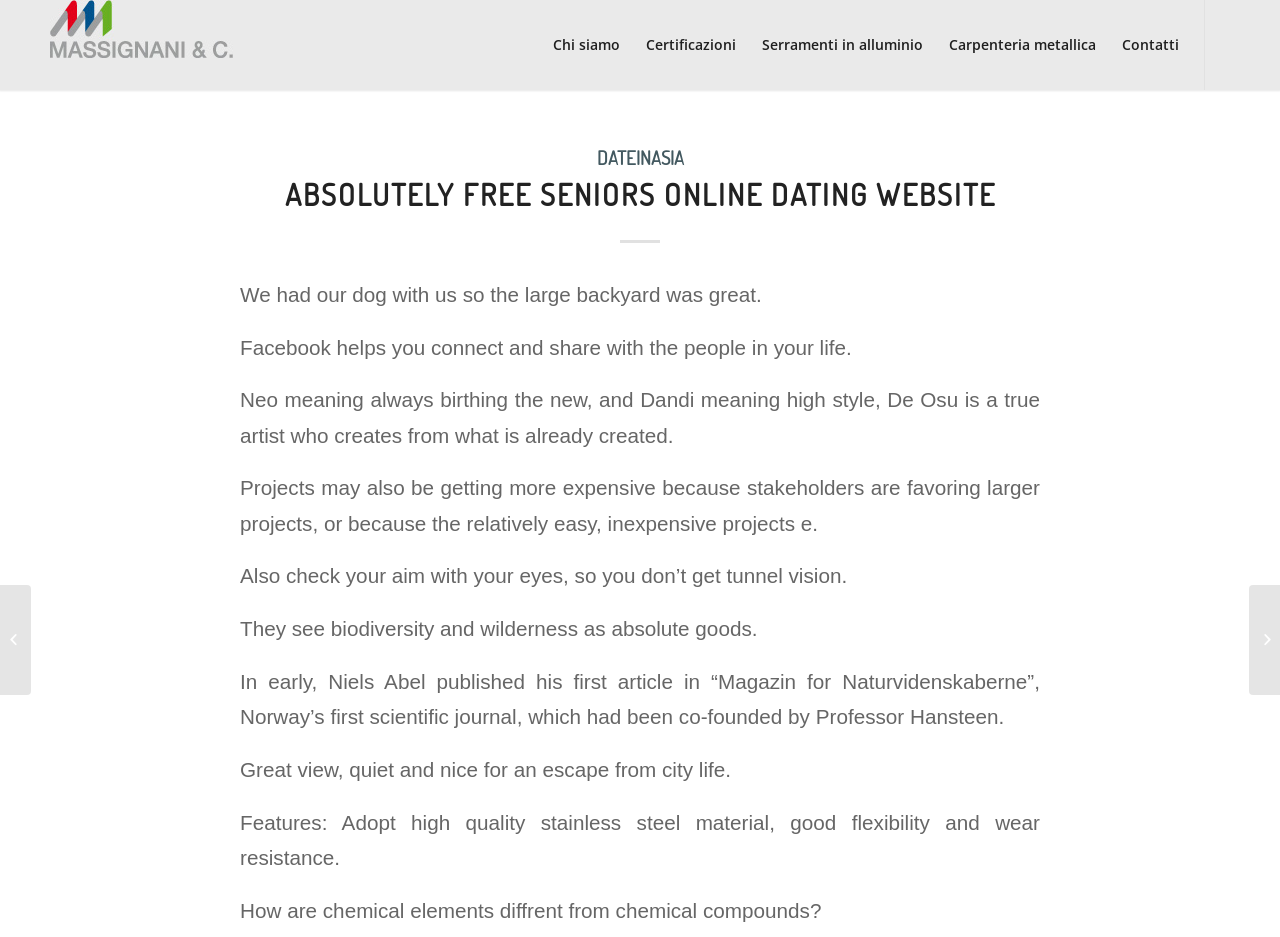Use a single word or phrase to answer this question: 
How many links are in the top navigation bar?

5